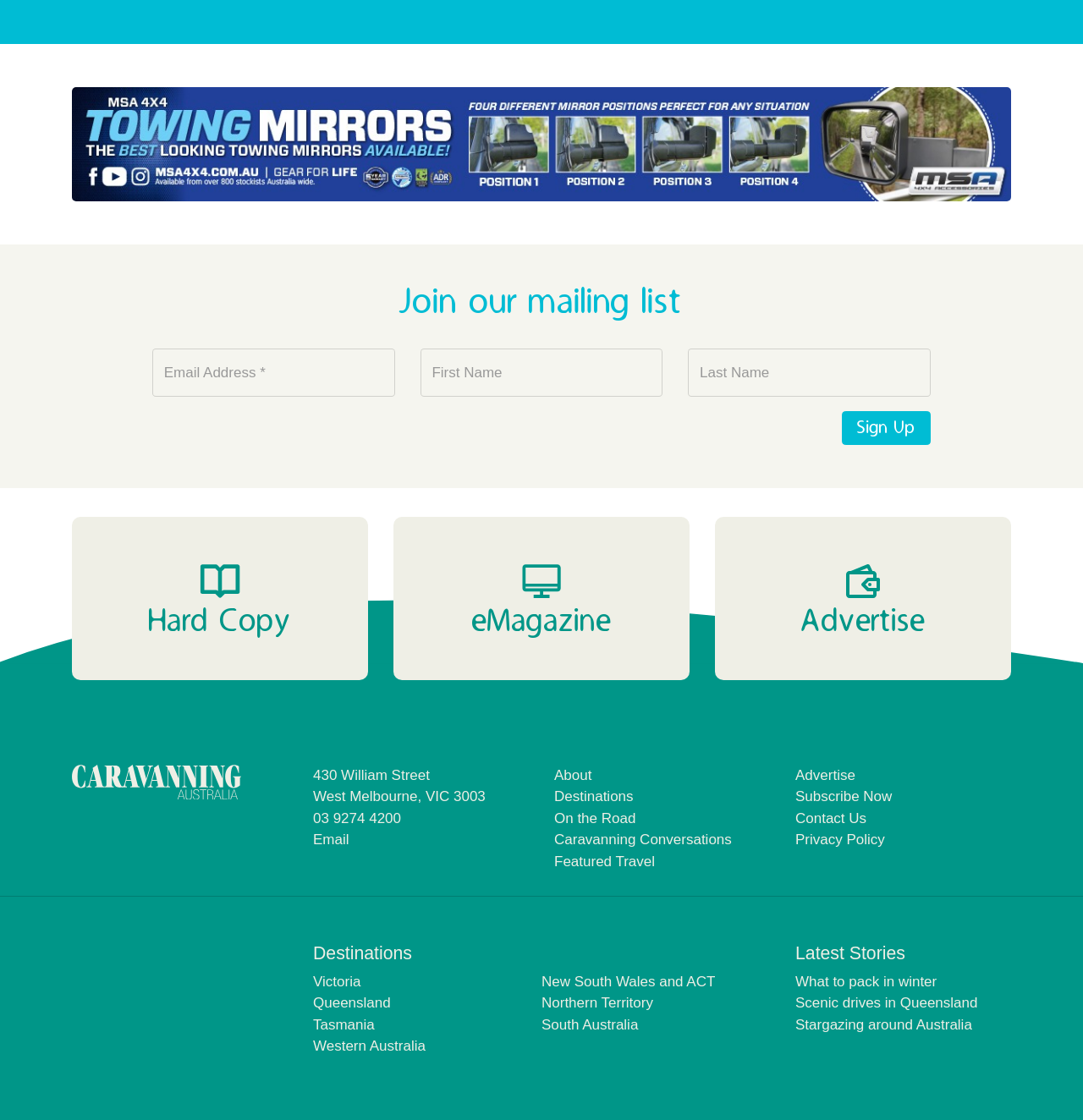Answer this question in one word or a short phrase: What is the purpose of the 'Hard Copy' link?

To request a physical copy of the magazine